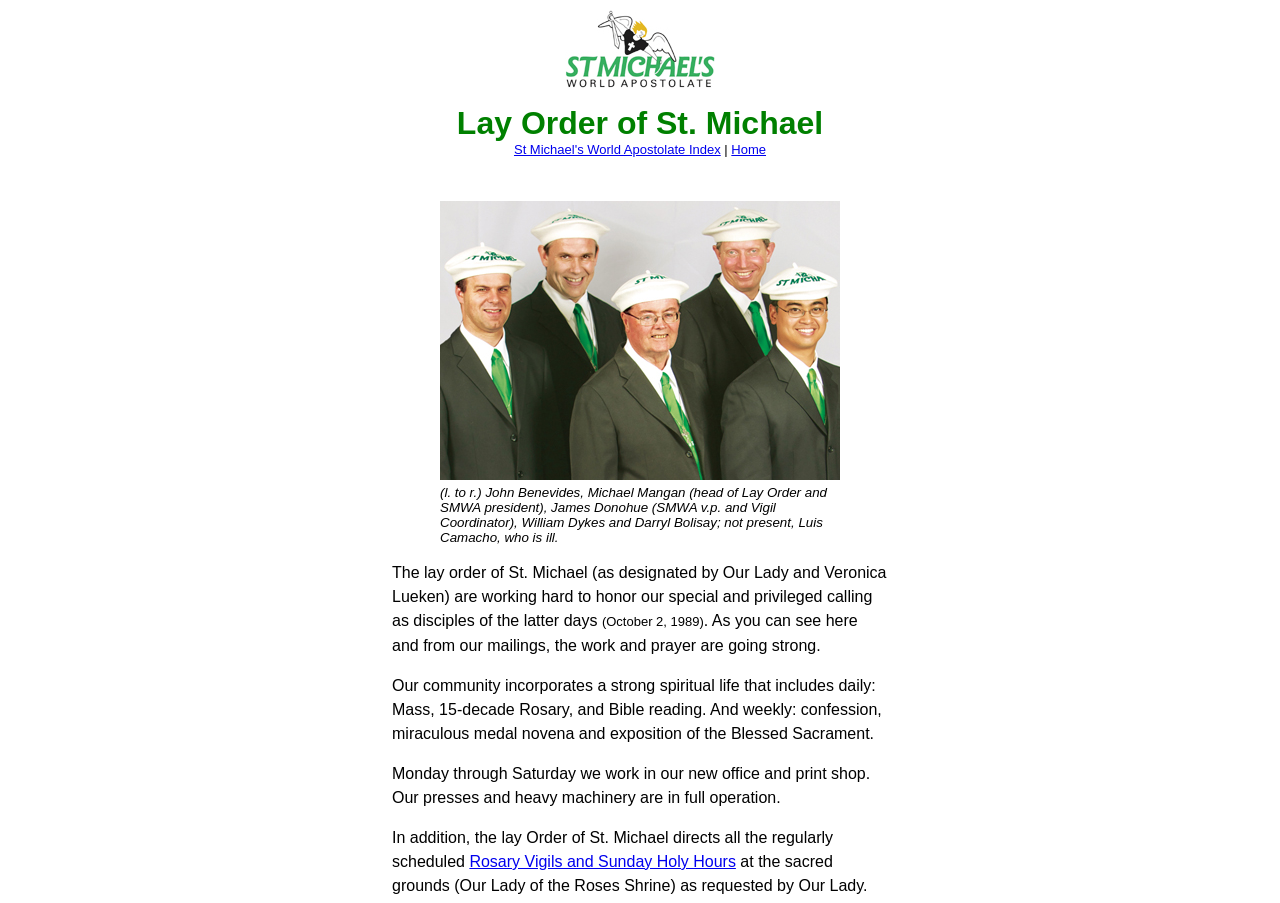Give the bounding box coordinates for this UI element: "St Michael's World Apostolate Index". The coordinates should be four float numbers between 0 and 1, arranged as [left, top, right, bottom].

[0.402, 0.157, 0.563, 0.174]